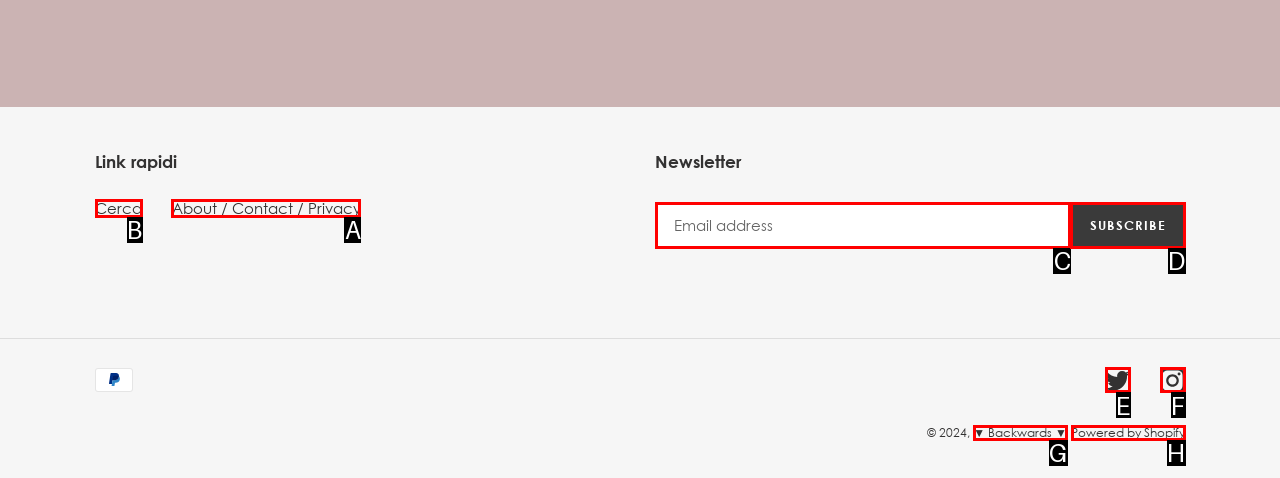Identify the correct UI element to click to achieve the task: Go to the about page.
Answer with the letter of the appropriate option from the choices given.

A